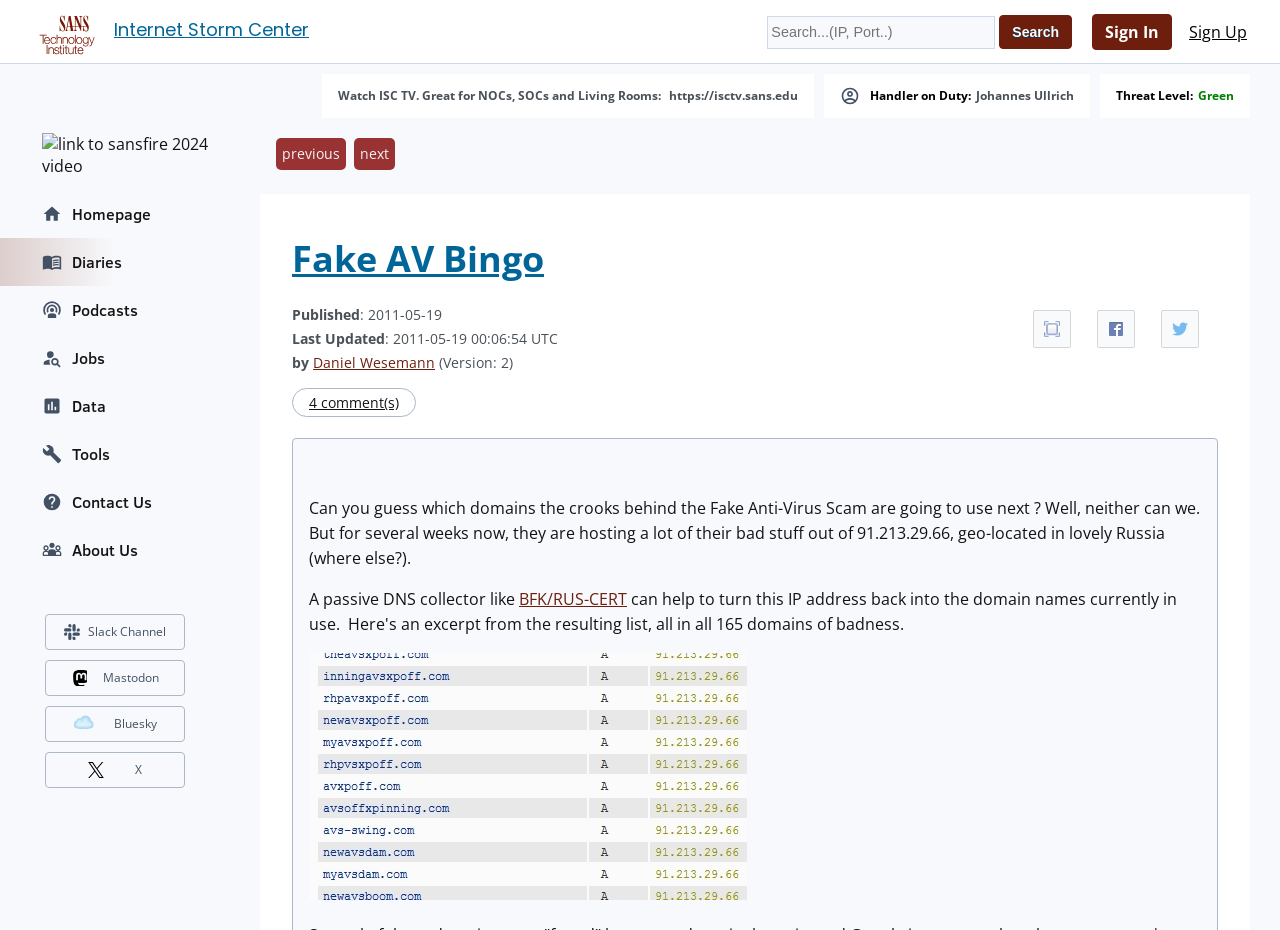Use a single word or phrase to answer the question: What is the location of the crooks behind the Fake Anti-Virus Scam?

Russia